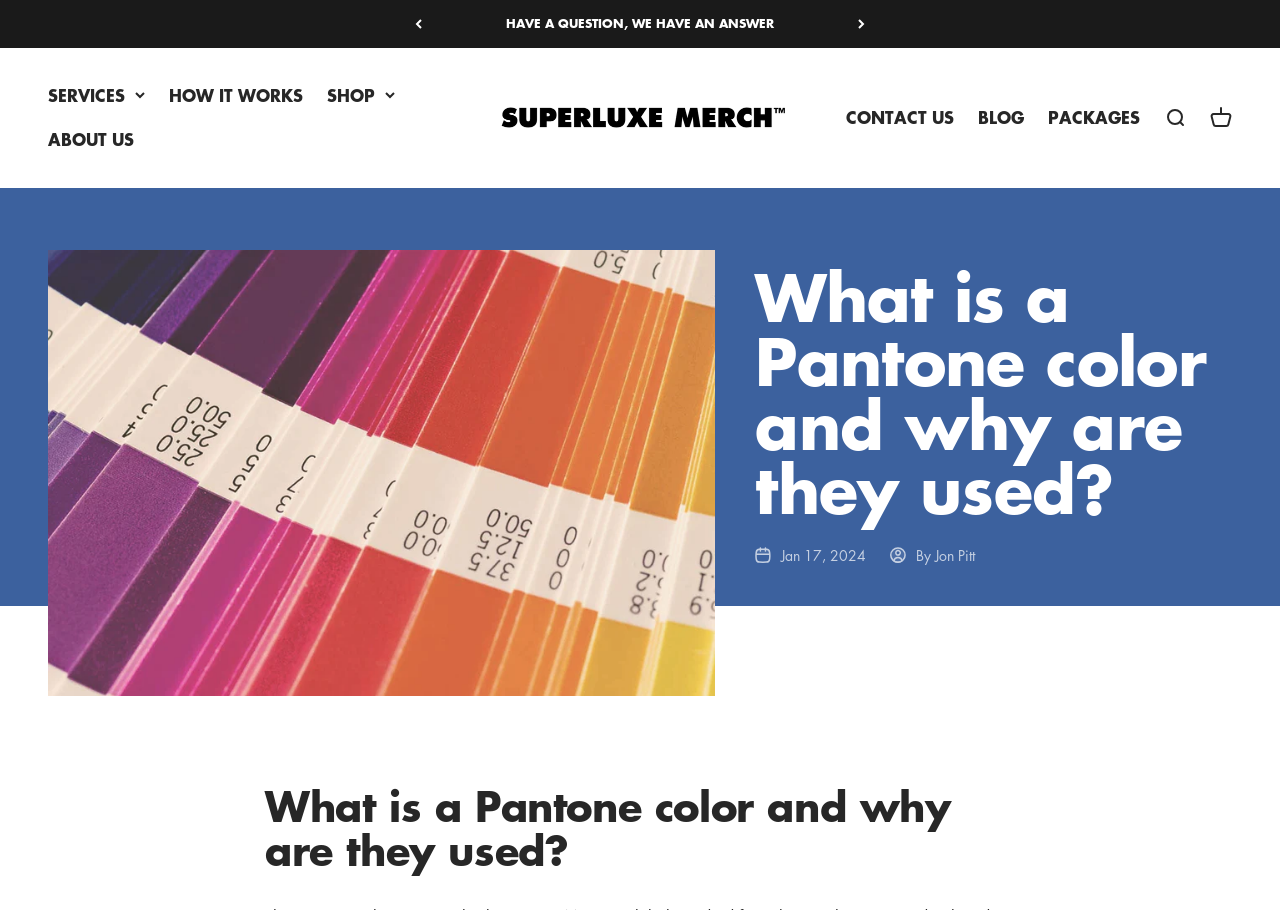Using the information shown in the image, answer the question with as much detail as possible: What is the text of the link at the top right corner?

I found the text of the link at the top right corner by looking at the link element with the bounding box coordinates [0.395, 0.015, 0.605, 0.036].